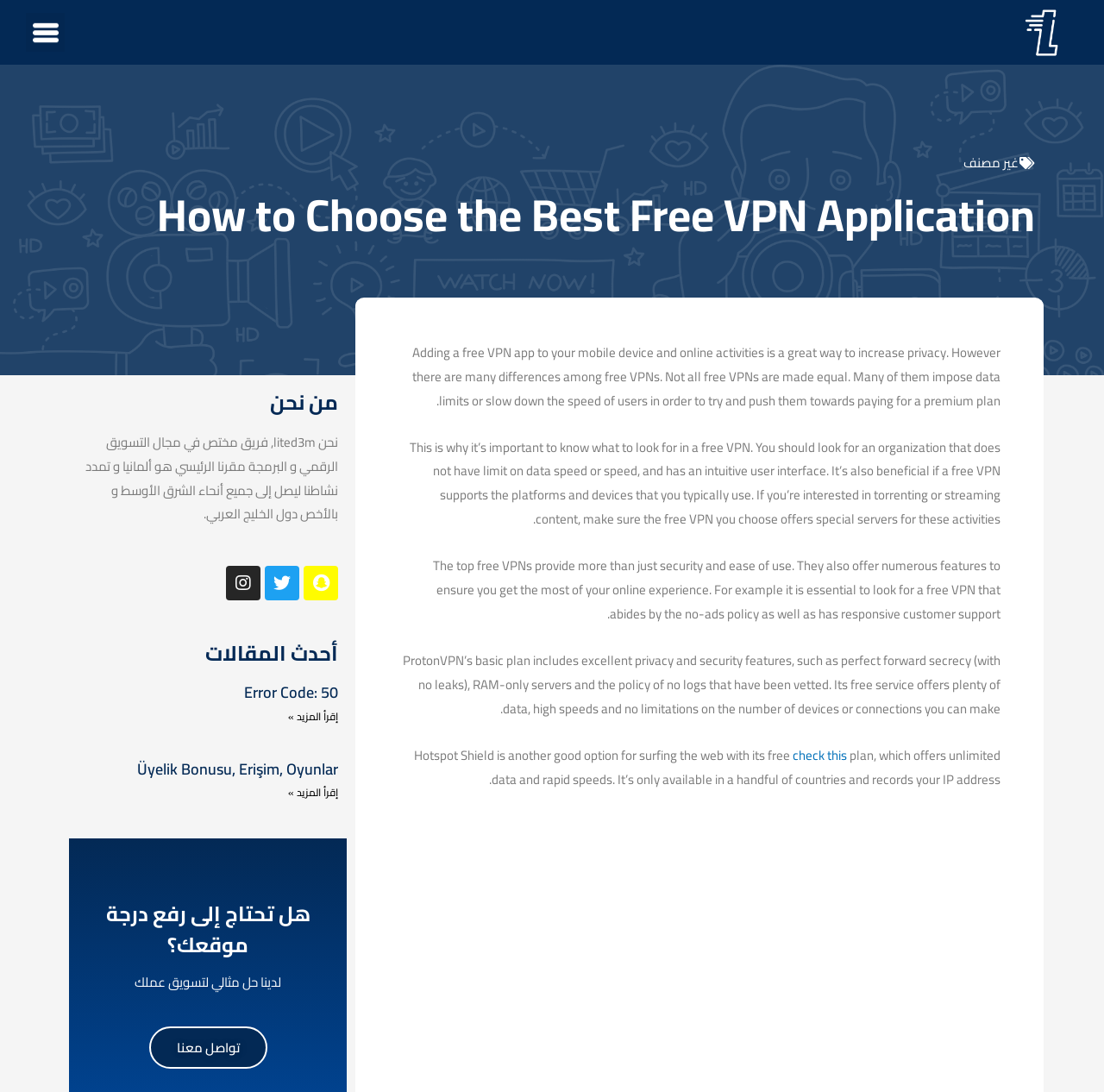What should you look for in a free VPN?
Please describe in detail the information shown in the image to answer the question.

The webpage suggests that when choosing a free VPN, you should look for an organization that does not have limits on data speed or speed, and has an intuitive user interface. This is important to ensure you get the most out of your online experience.